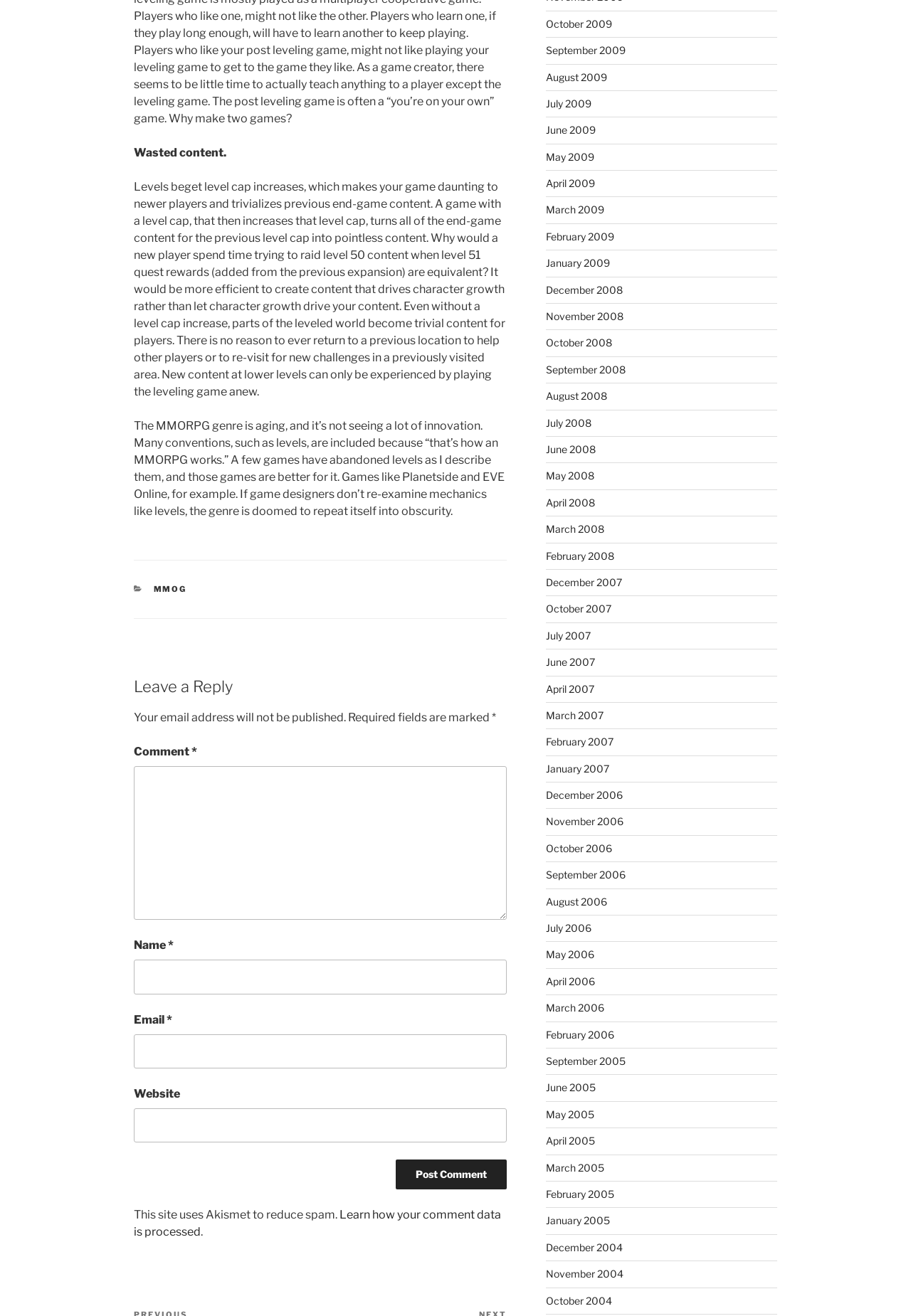Identify the bounding box coordinates of the area you need to click to perform the following instruction: "Learn how your comment data is processed".

[0.147, 0.918, 0.55, 0.941]